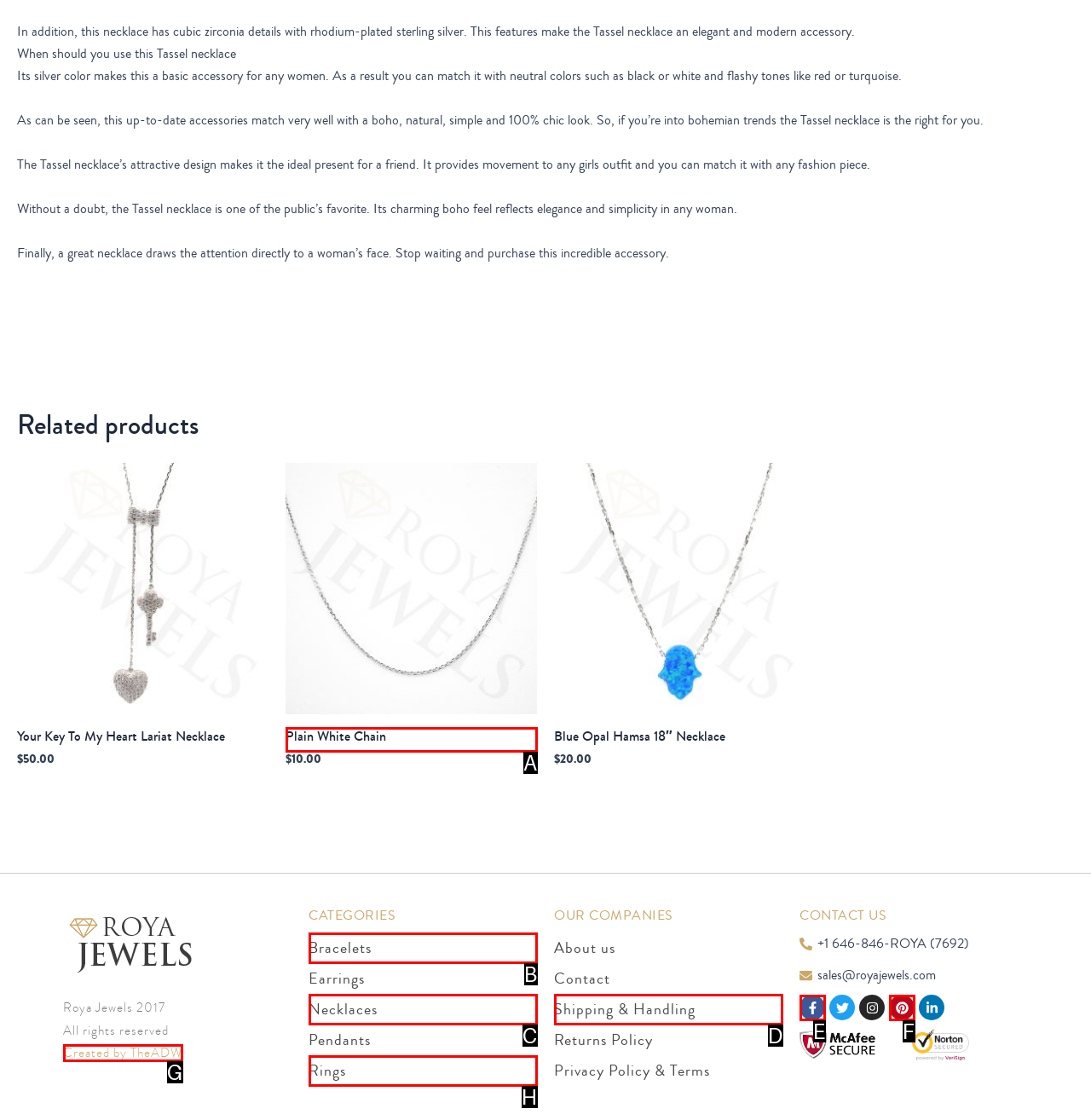Identify the letter that best matches this UI element description: Shipping & Handling
Answer with the letter from the given options.

D